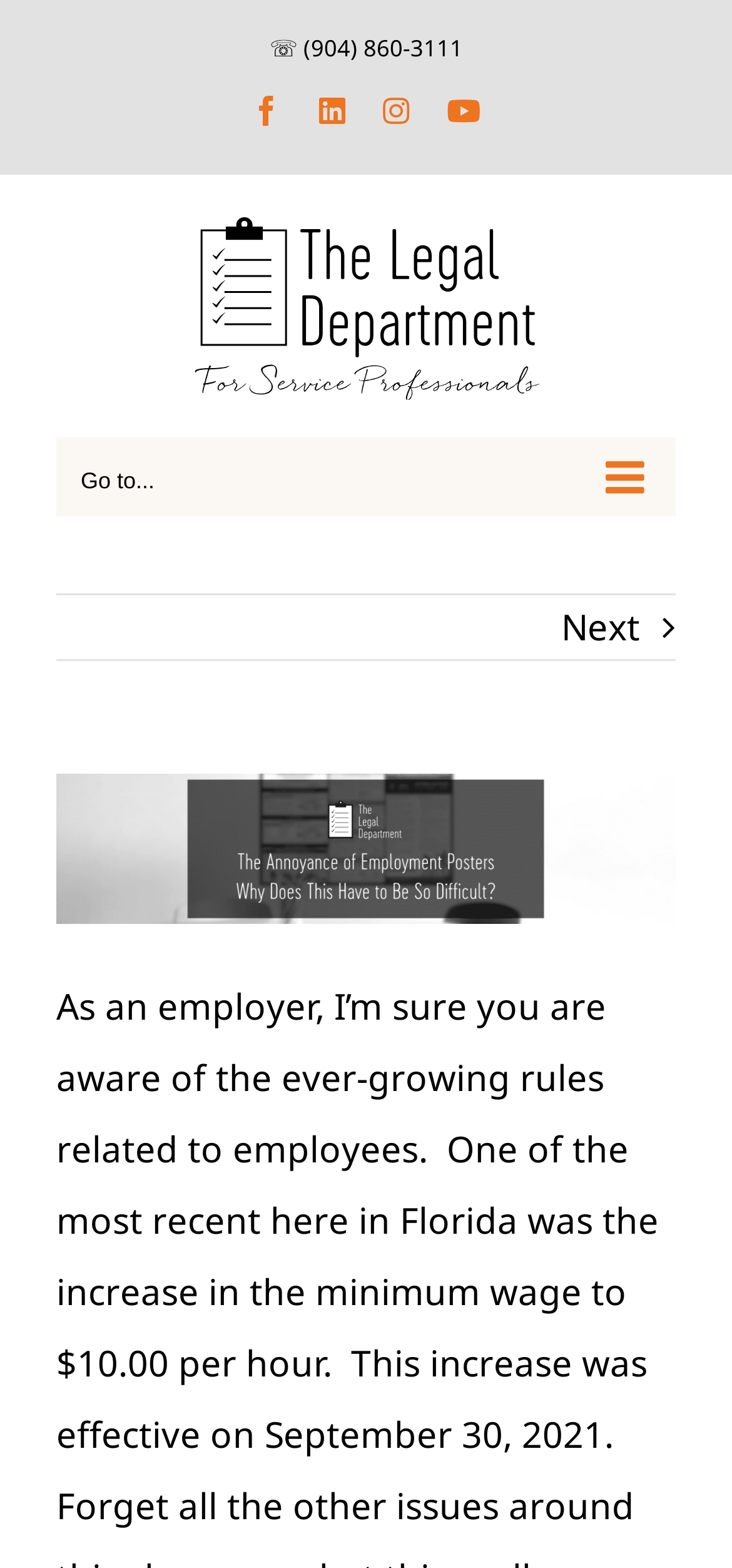Please specify the bounding box coordinates in the format (top-left x, top-left y, bottom-right x, bottom-right y), with all values as floating point numbers between 0 and 1. Identify the bounding box of the UI element described by: Instagram

[0.523, 0.062, 0.559, 0.081]